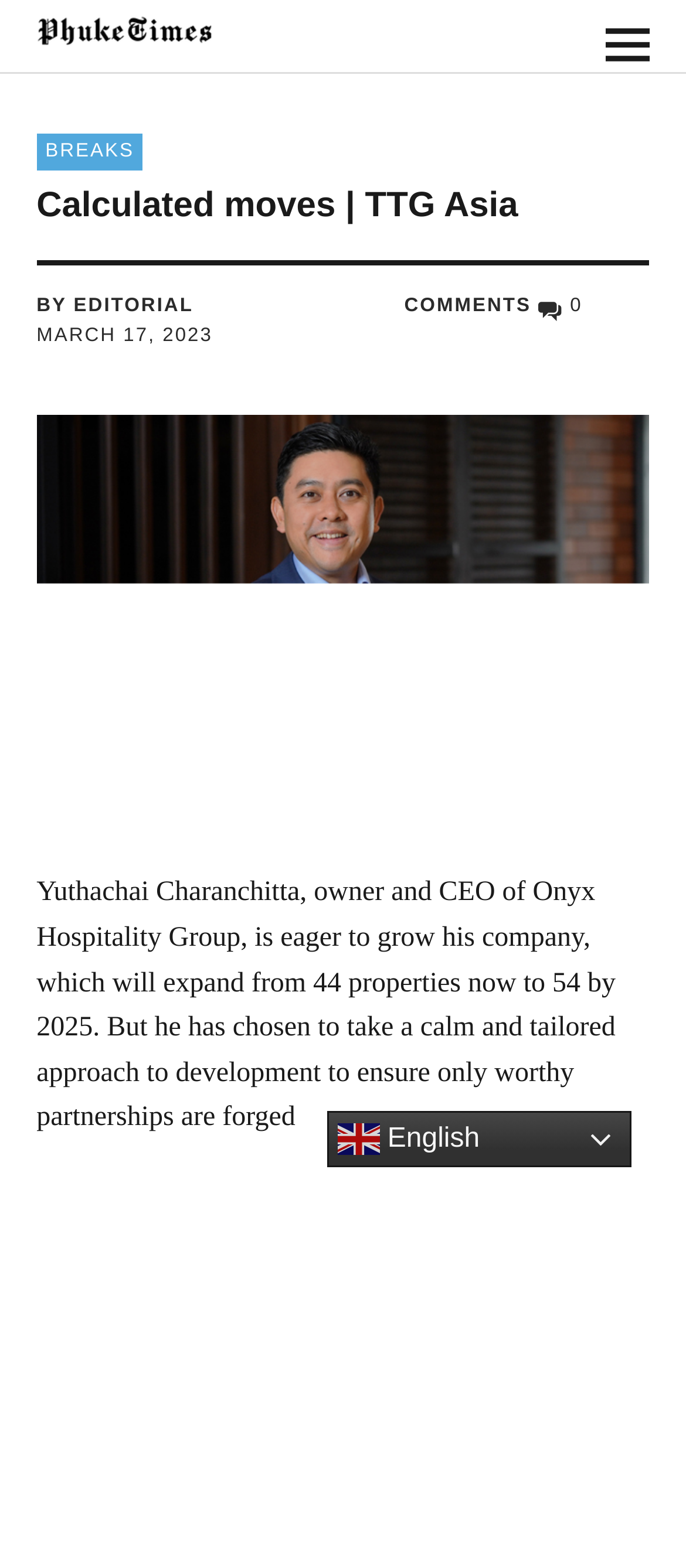Give a concise answer using one word or a phrase to the following question:
How many properties will Onyx Hospitality Group have by 2025?

54